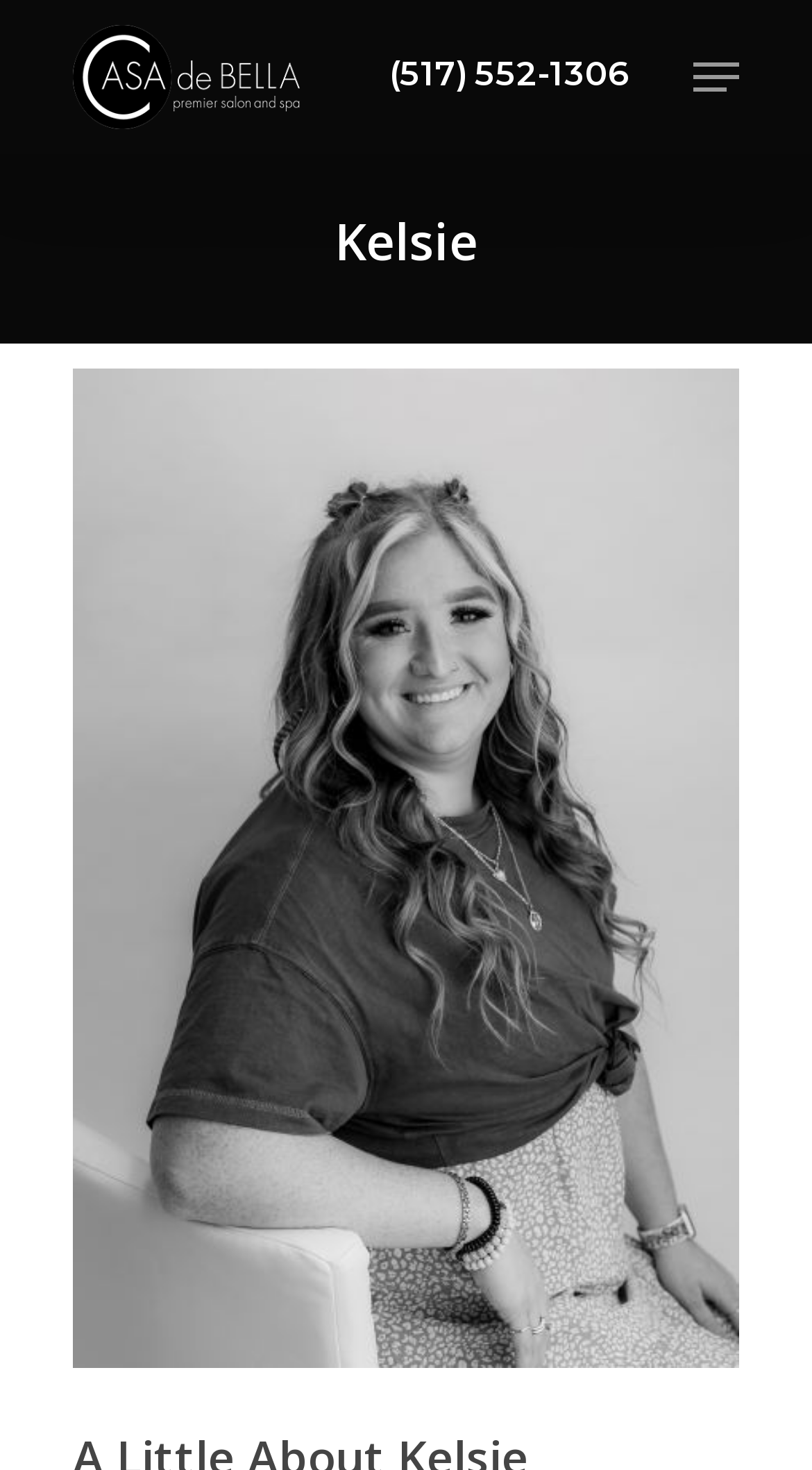Provide the bounding box coordinates of the HTML element this sentence describes: "(517) 552-1306". The bounding box coordinates consist of four float numbers between 0 and 1, i.e., [left, top, right, bottom].

[0.479, 0.037, 0.777, 0.064]